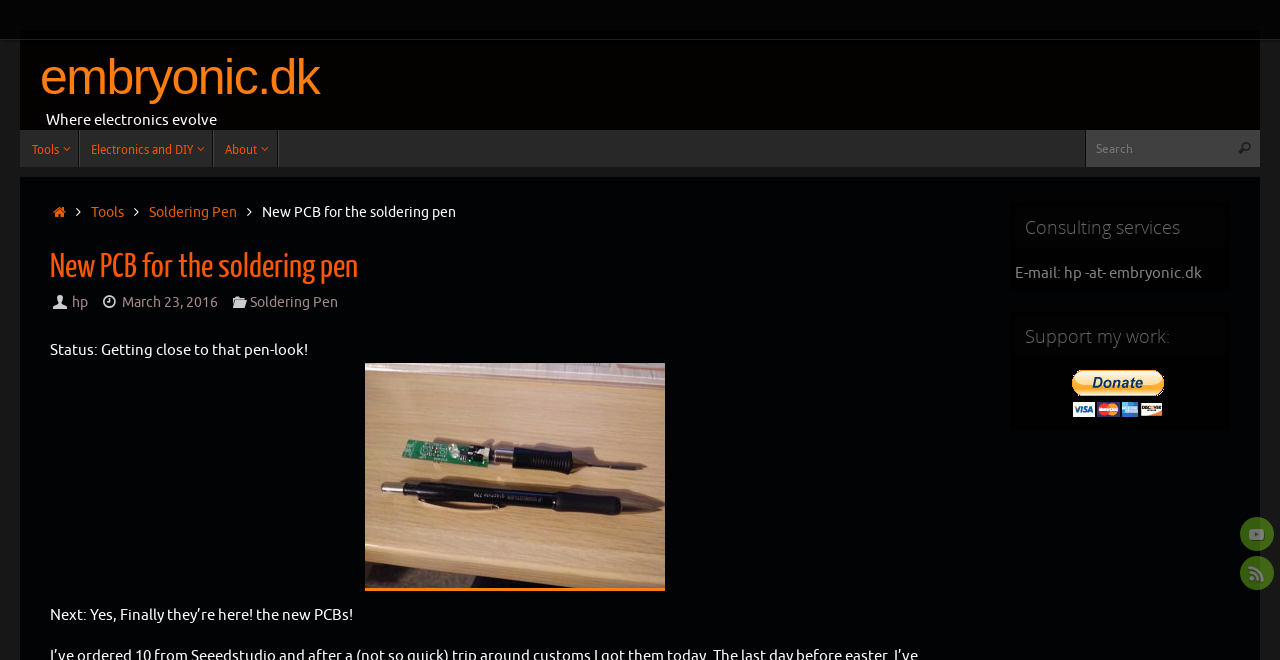From the webpage screenshot, predict the bounding box coordinates (top-left x, top-left y, bottom-right x, bottom-right y) for the UI element described here: parent_node: Search for: name="s" placeholder="Search"

[0.848, 0.197, 0.984, 0.253]